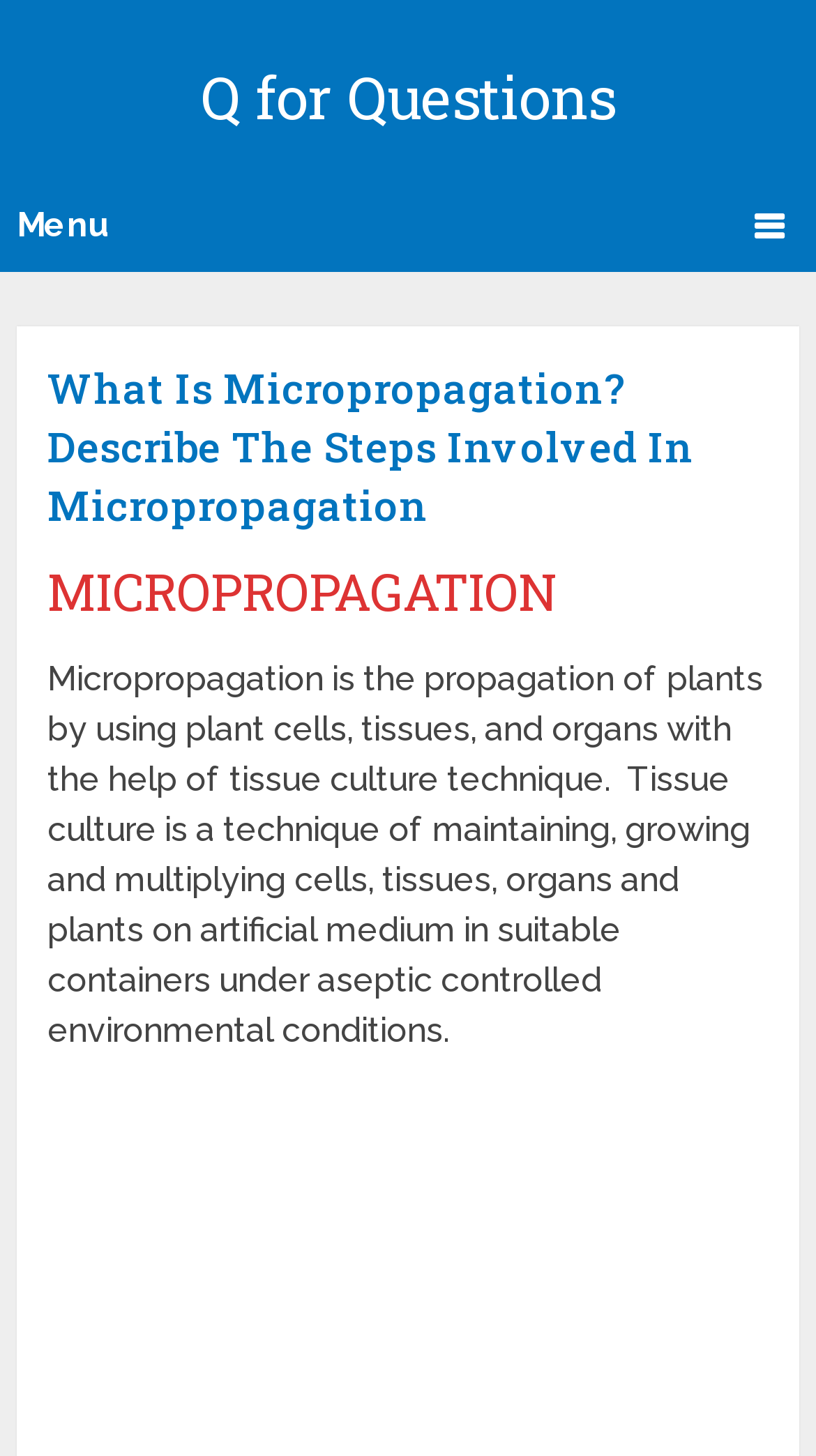What type of environment is required for tissue culture? Based on the screenshot, please respond with a single word or phrase.

Aseptic controlled environment